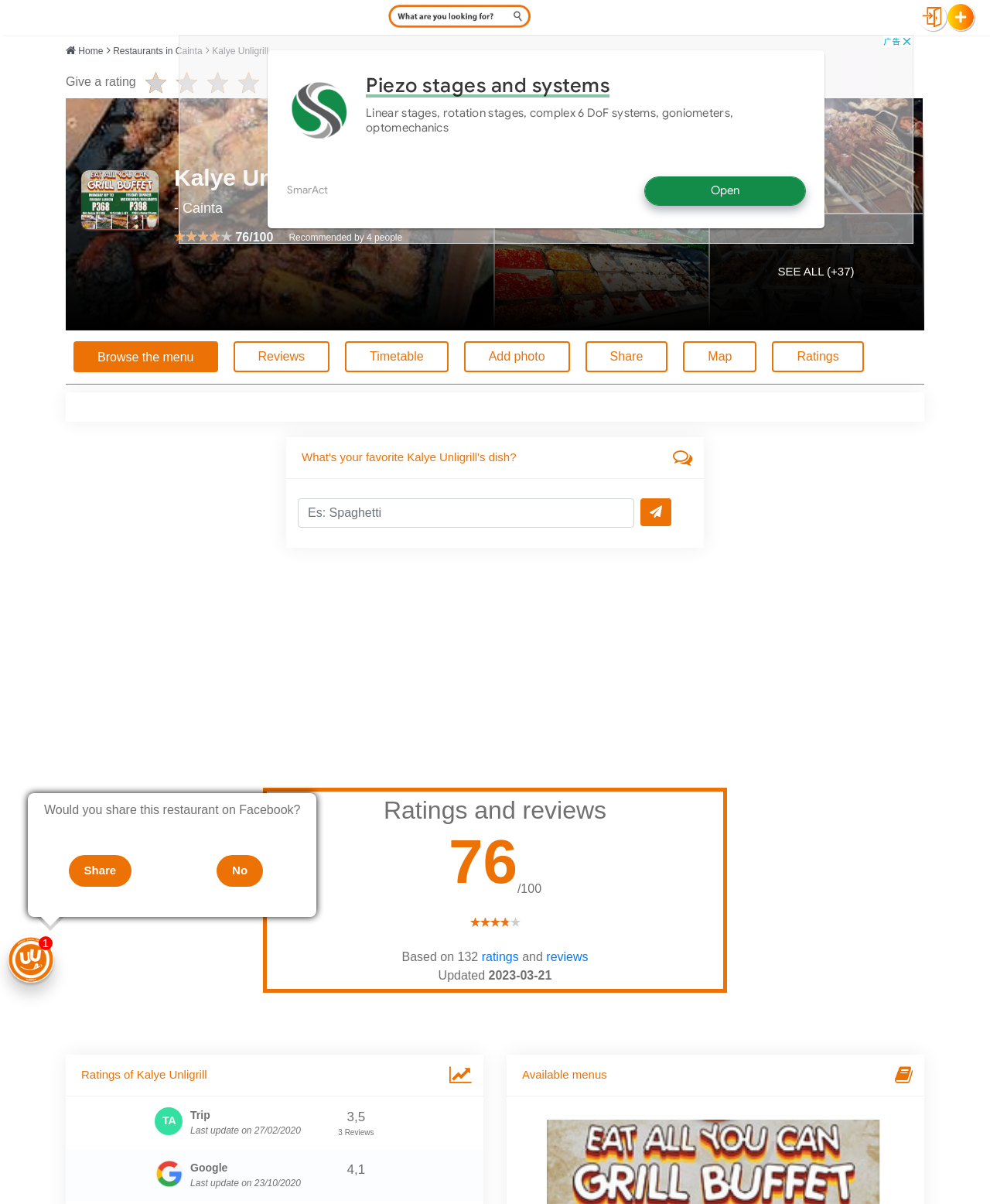How many user ratings does Kalye Unligrill have?
Give a single word or phrase answer based on the content of the image.

132